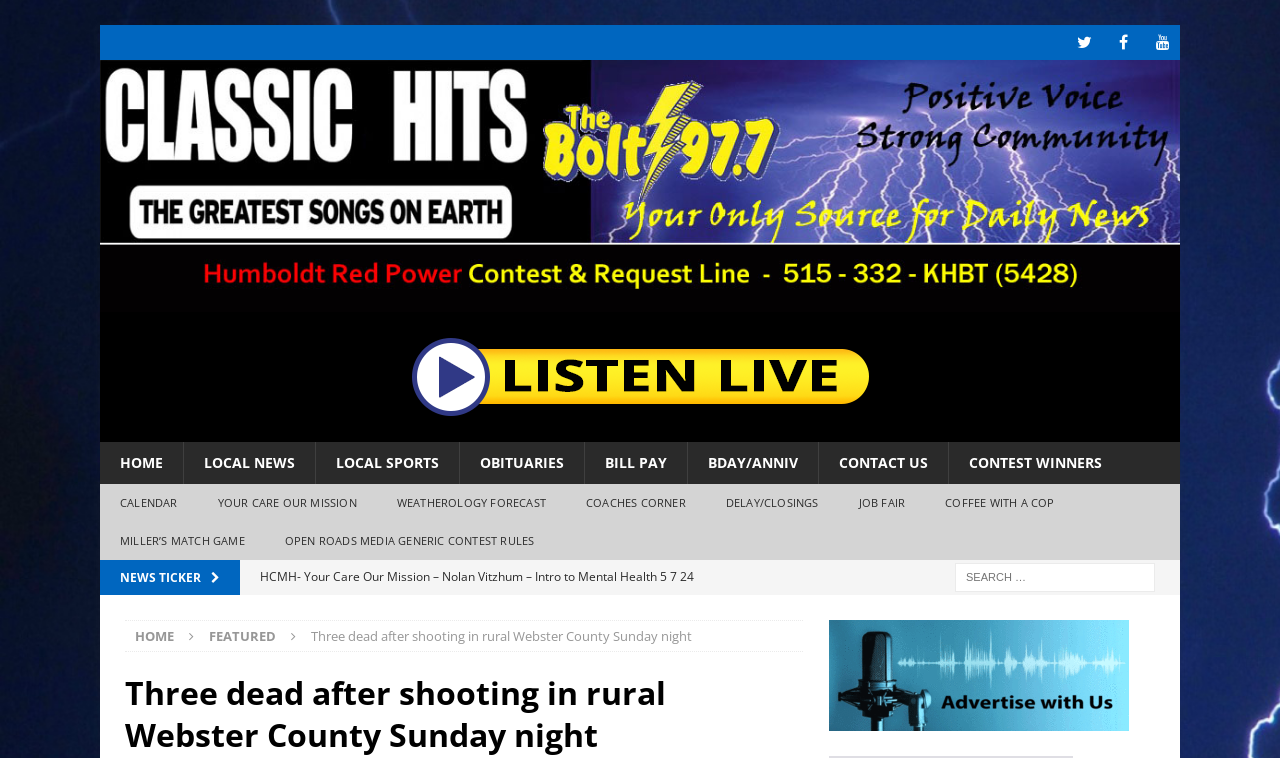Answer the question below in one word or phrase:
How many social media links are available?

3